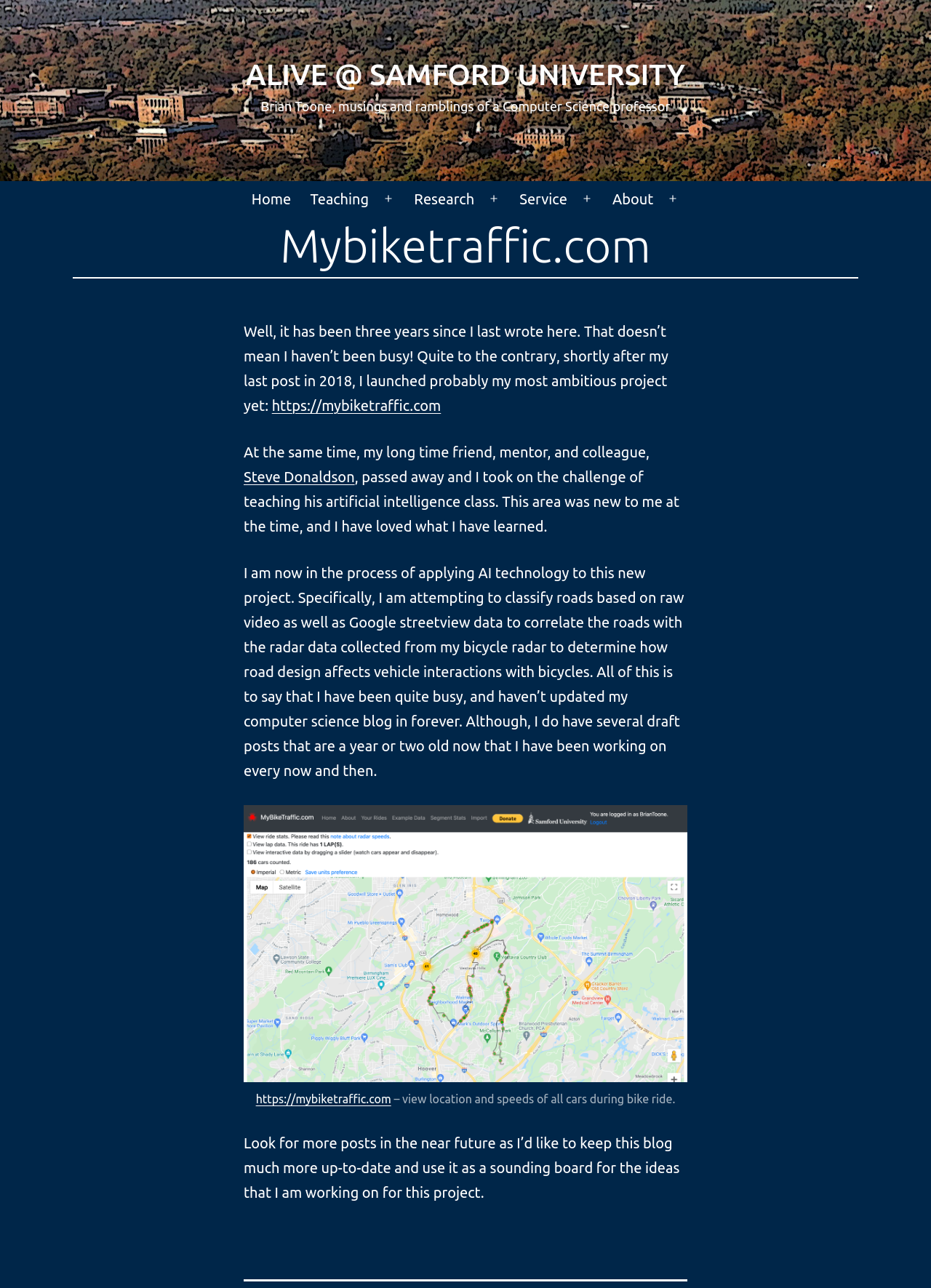Find the bounding box coordinates for the area that should be clicked to accomplish the instruction: "Open the 'Teaching' menu".

[0.323, 0.14, 0.407, 0.169]